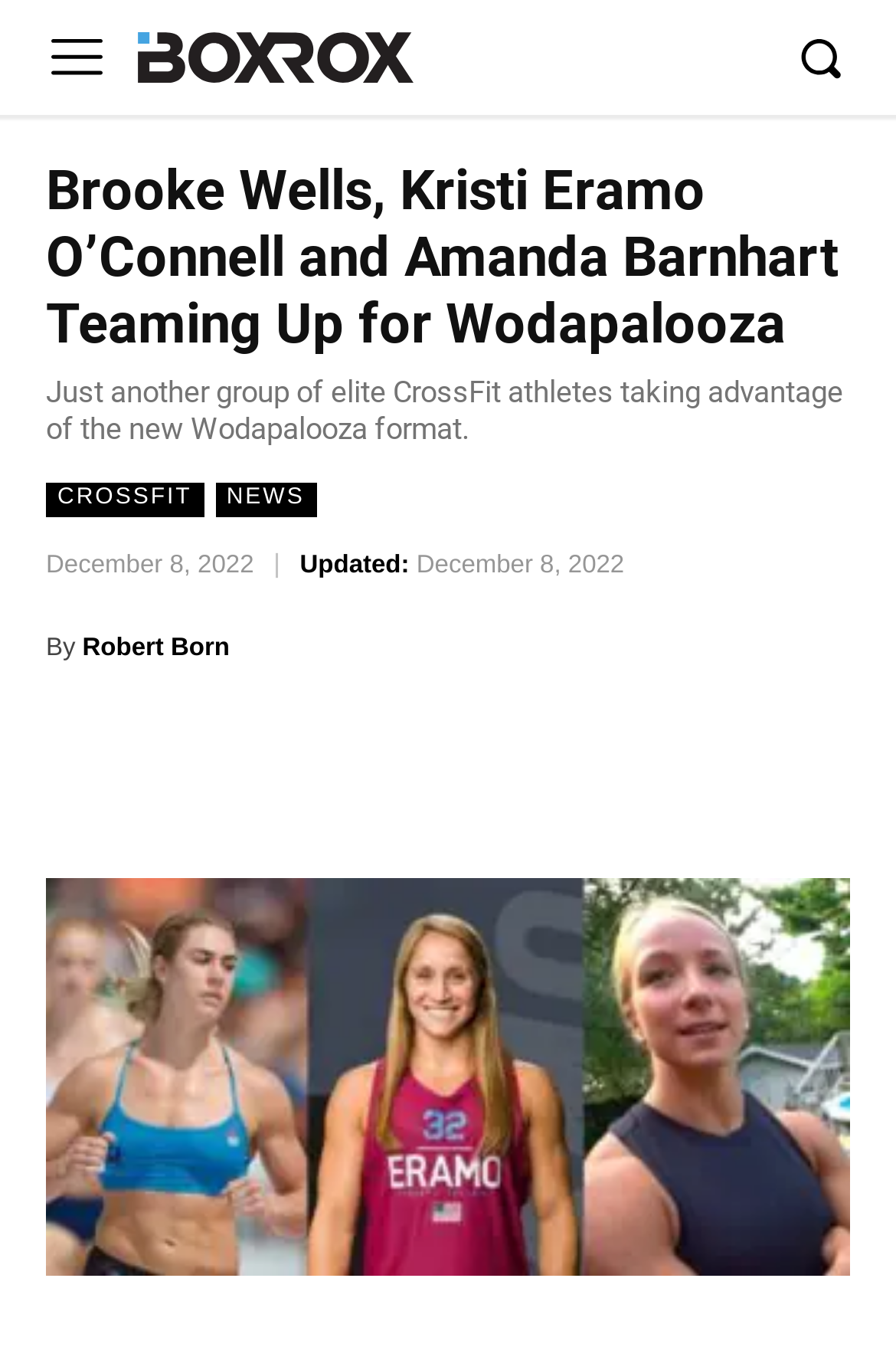Kindly determine the bounding box coordinates for the area that needs to be clicked to execute this instruction: "Read the article about Brooke Wells, Kristi Eramo O’Connell and Amanda Barnhart".

[0.051, 0.118, 0.949, 0.265]